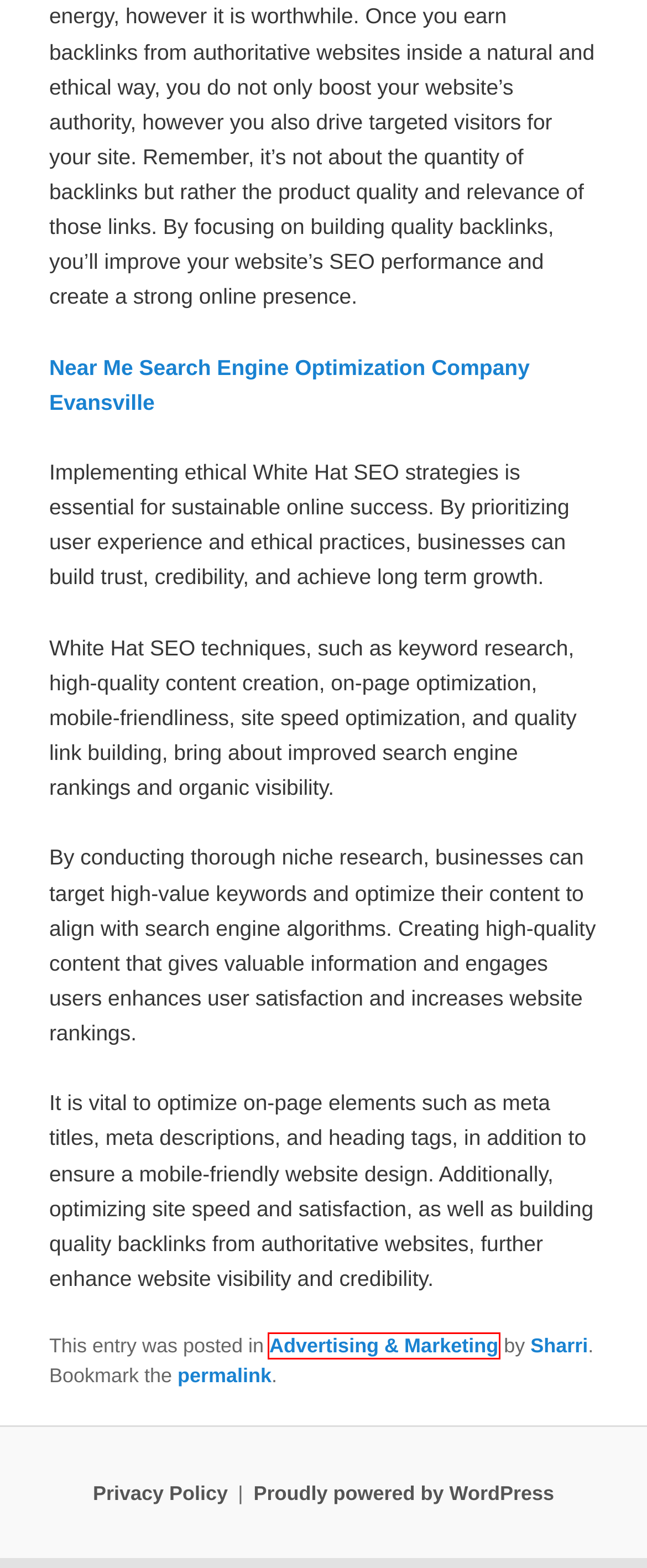You are provided with a screenshot of a webpage that includes a red rectangle bounding box. Please choose the most appropriate webpage description that matches the new webpage after clicking the element within the red bounding box. Here are the candidates:
A. Commercial Soda Dispenser Guns | EnlightenedEssentials
B. Affordable Eugene OR SEO Company, SEO Services Eugene OR
C. Sharri | EnlightenedEssentials
D. Advertising & Marketing | EnlightenedEssentials
E. EnlightenedEssentials
F. Contact | EnlightenedEssentials
G. Brass Beer Tap Handle Masterpieces | EnlightenedEssentials
H. Affordable Evansville SEO Company, SEO Services Evansville

D